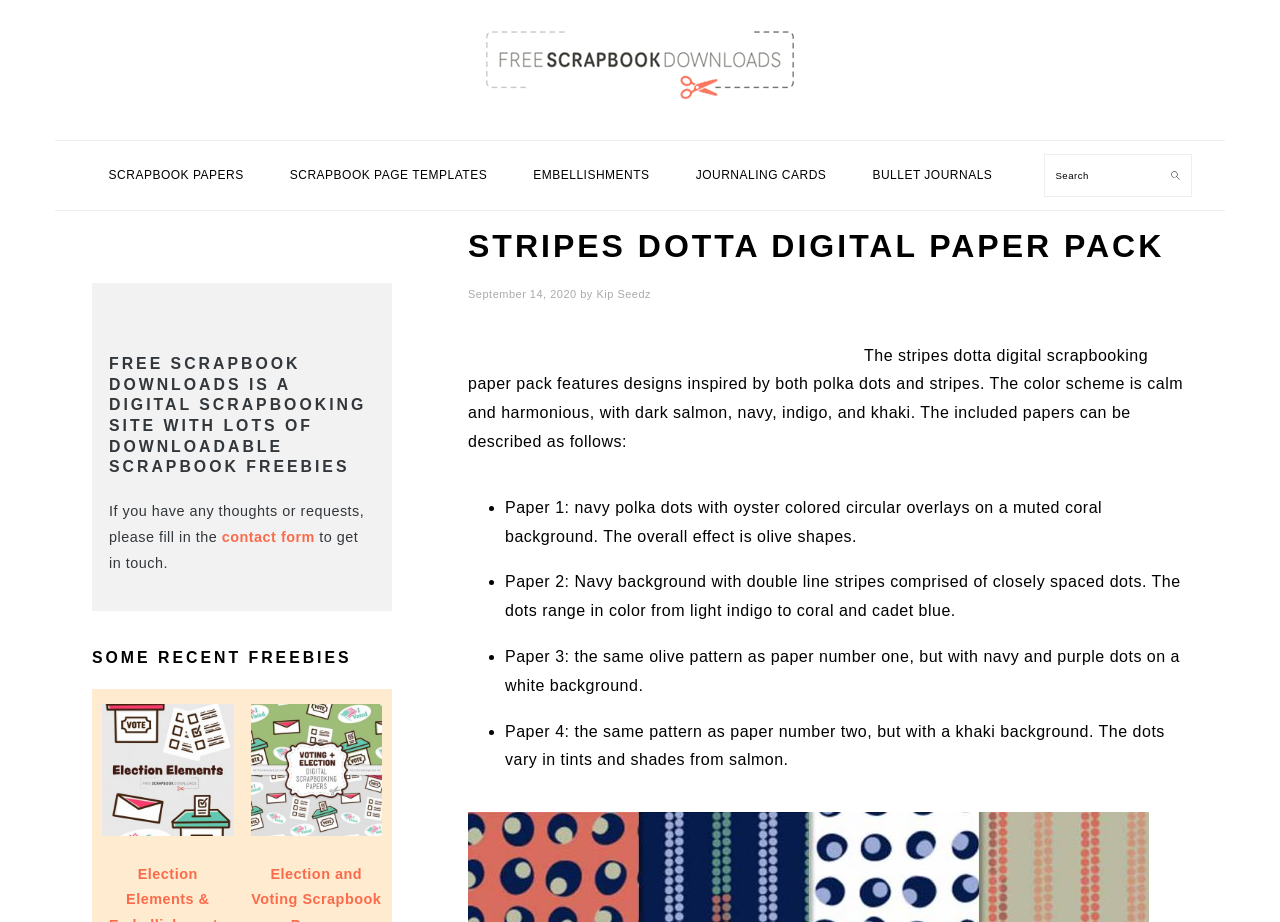What type of site is Free Scrapbook Downloads?
Using the details from the image, give an elaborate explanation to answer the question.

The type of site can be determined by reading the heading 'FREE SCRAPBOOK DOWNLOADS IS A DIGITAL SCRAPBOOKING SITE WITH LOTS OF DOWNLOADABLE SCRAPBOOK FREEBIES', which clearly states the site's purpose and theme.